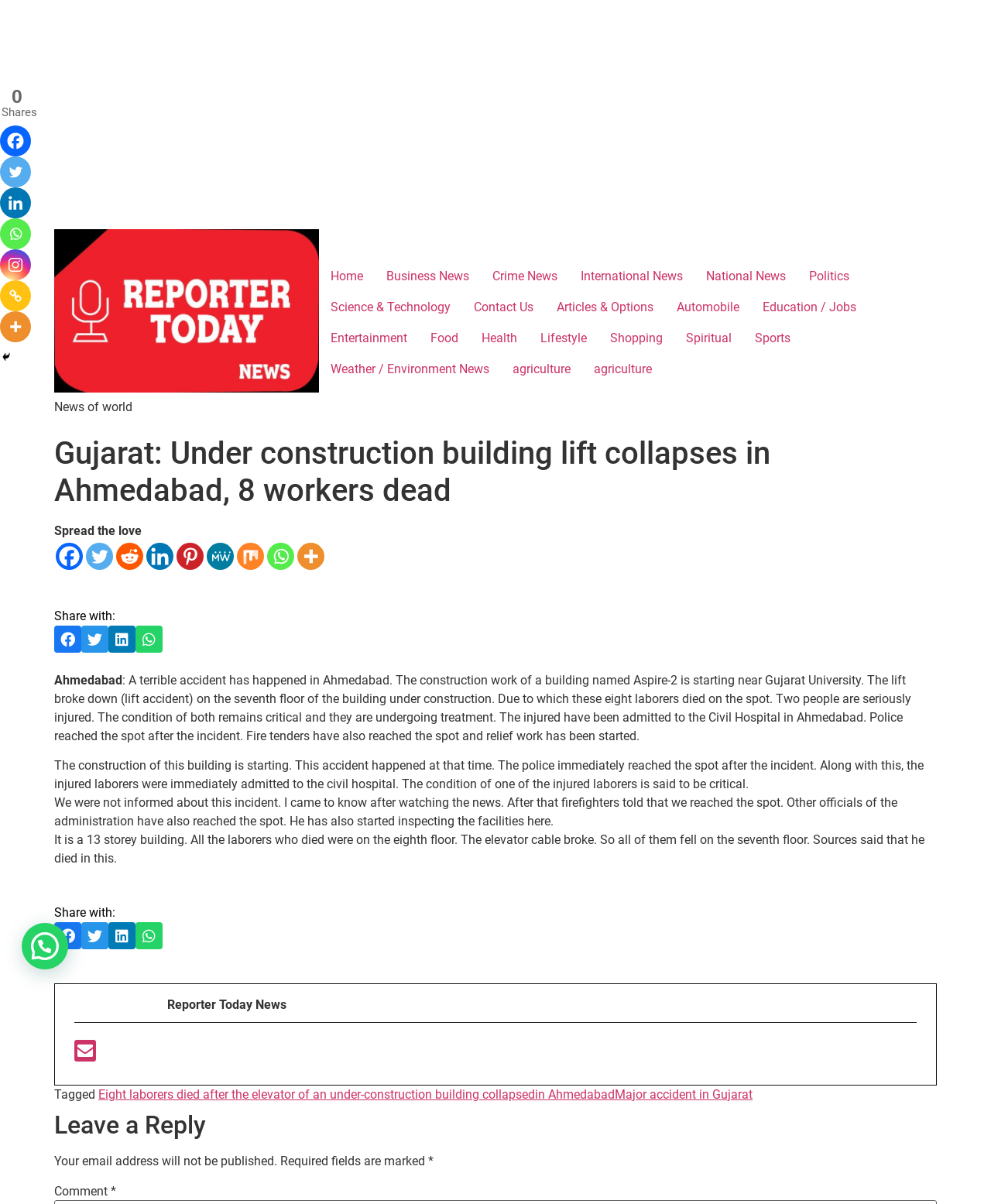Answer the question with a brief word or phrase:
What is the name of the news website?

Reporter Today News